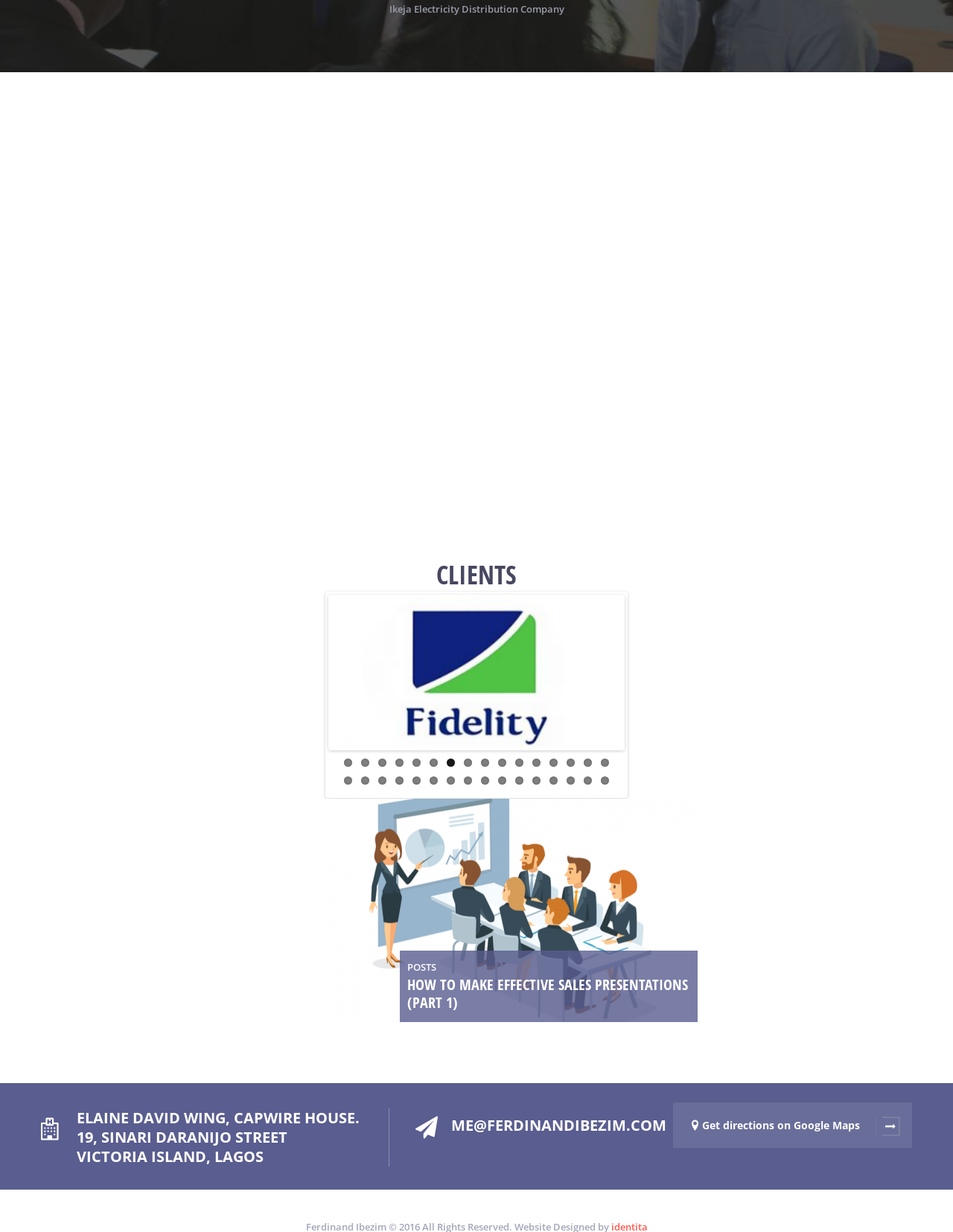Please identify the bounding box coordinates of the area that needs to be clicked to fulfill the following instruction: "View next page."

[0.66, 0.534, 0.692, 0.558]